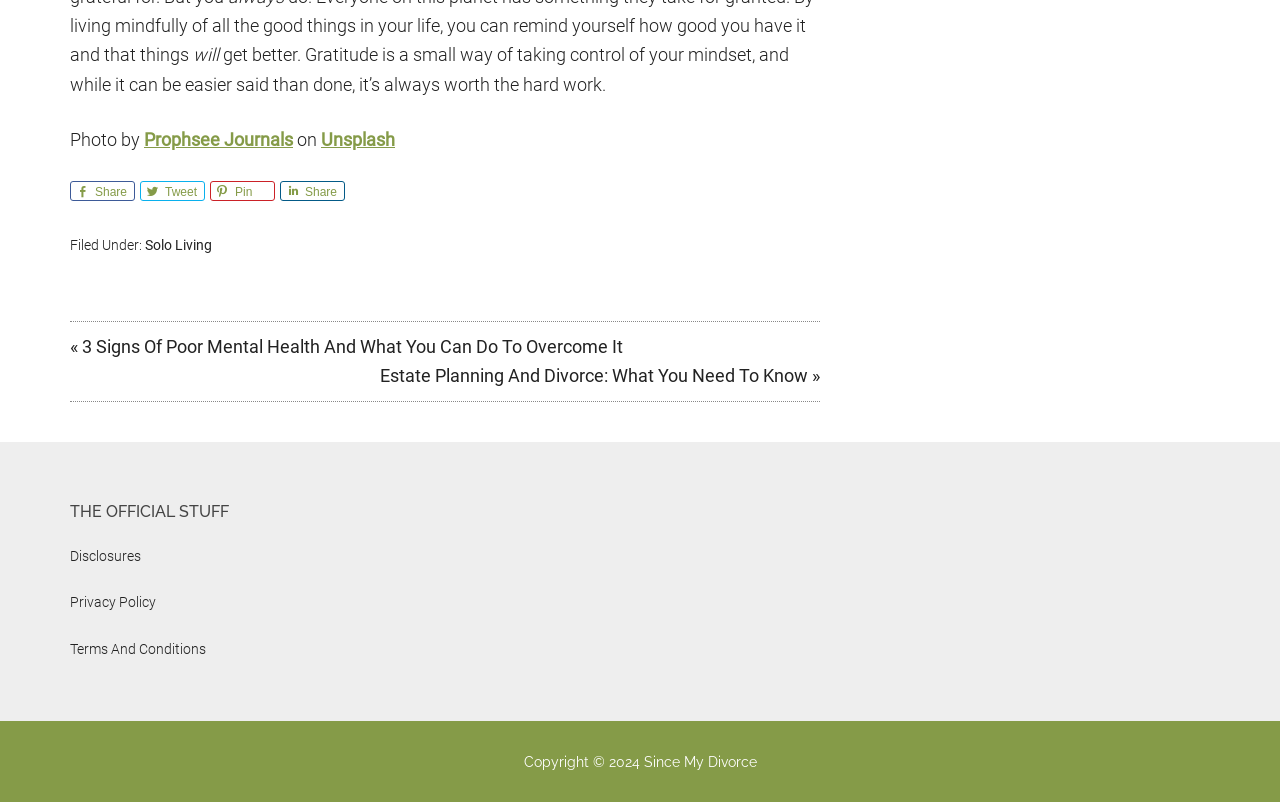Please provide the bounding box coordinates for the element that needs to be clicked to perform the following instruction: "Read the article about Estate Planning And Divorce". The coordinates should be given as four float numbers between 0 and 1, i.e., [left, top, right, bottom].

[0.297, 0.455, 0.641, 0.482]